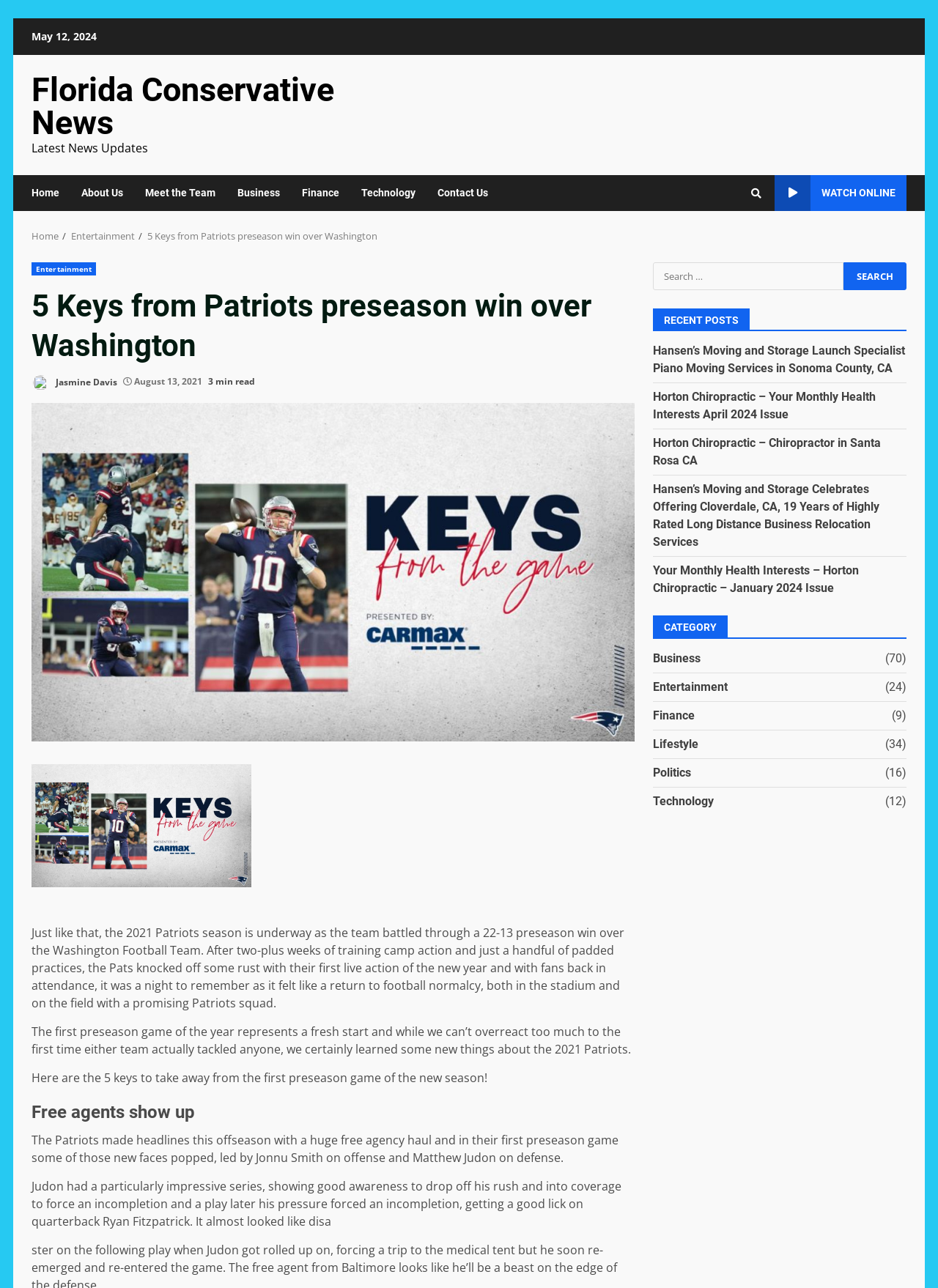Determine the bounding box coordinates for the HTML element described here: "parent_node: Search for: value="Search"".

[0.899, 0.203, 0.966, 0.225]